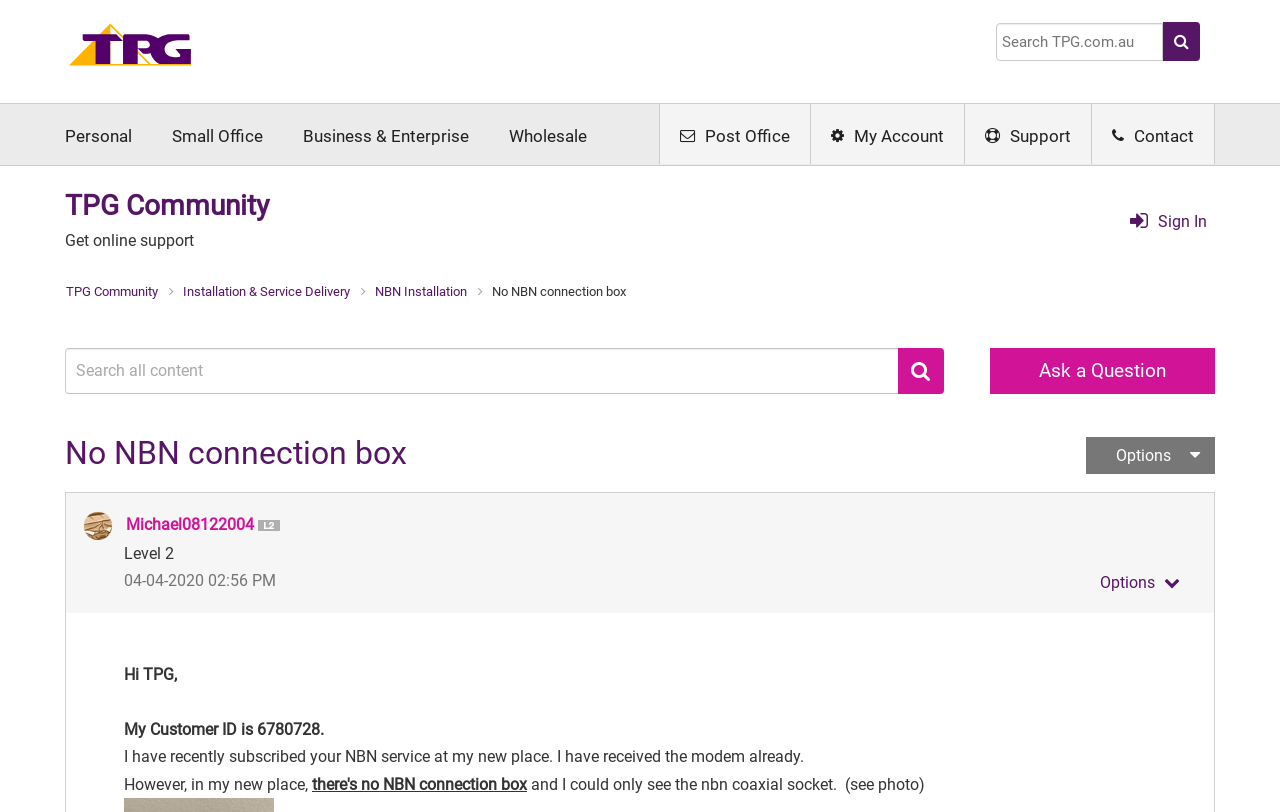Use the information in the screenshot to answer the question comprehensively: How many links are there in the breadcrumbs navigation?

I counted the number of link elements within the navigation element with the description 'breadcrumbs'. There are four links: 'TPG Community', 'Installation & Service Delivery', 'NBN Installation', and 'No NBN connection box'.